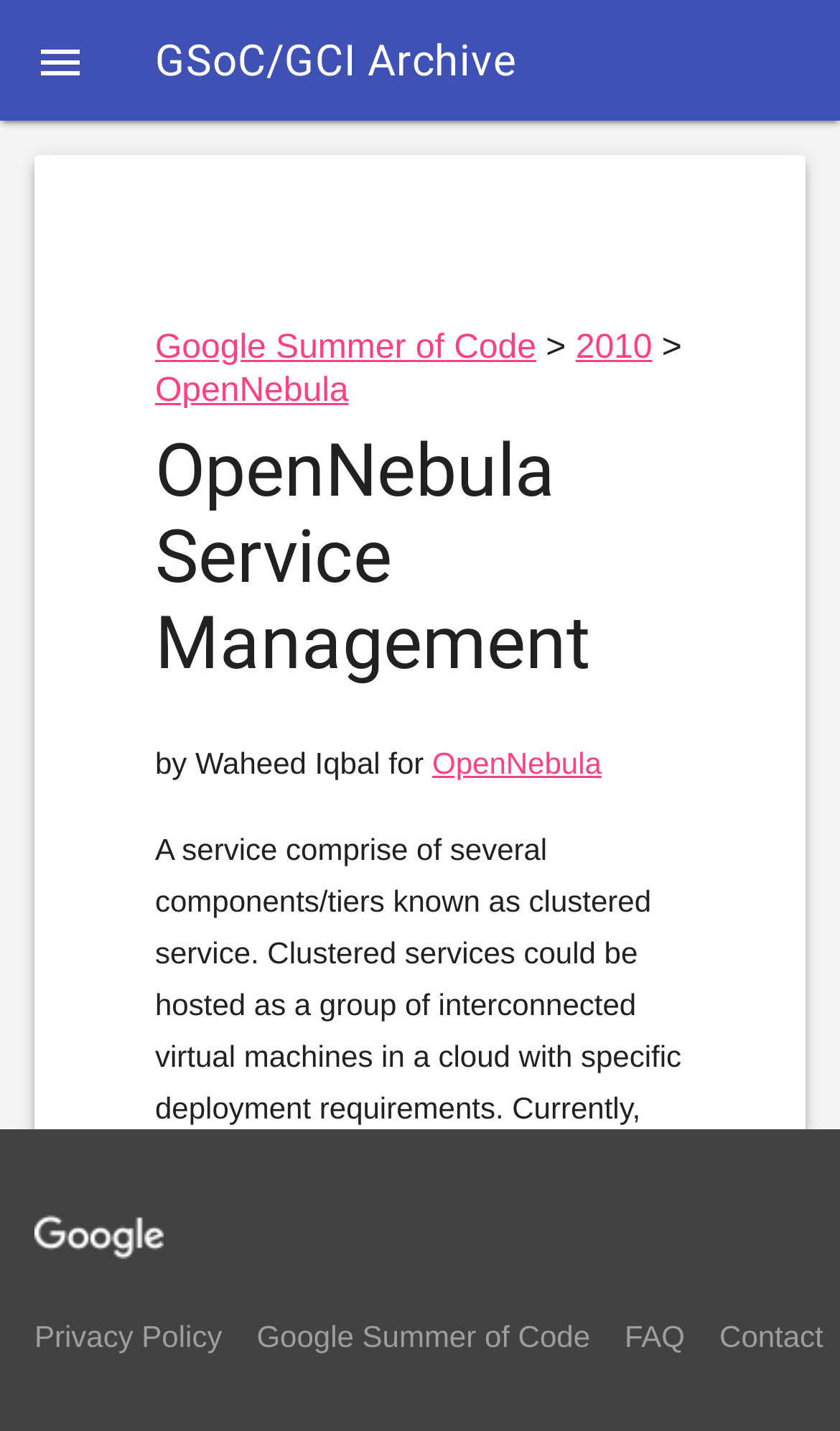Look at the image and answer the question in detail:
How many links are there in the footer section?

The footer section can be identified by the bounding box coordinates [0.0, 0.789, 1.0, 1.0] which contains several links. By counting the links in this section, we can find that there are 4 links: 'Privacy Policy', 'Google Summer of Code', 'FAQ', and 'Contact'.